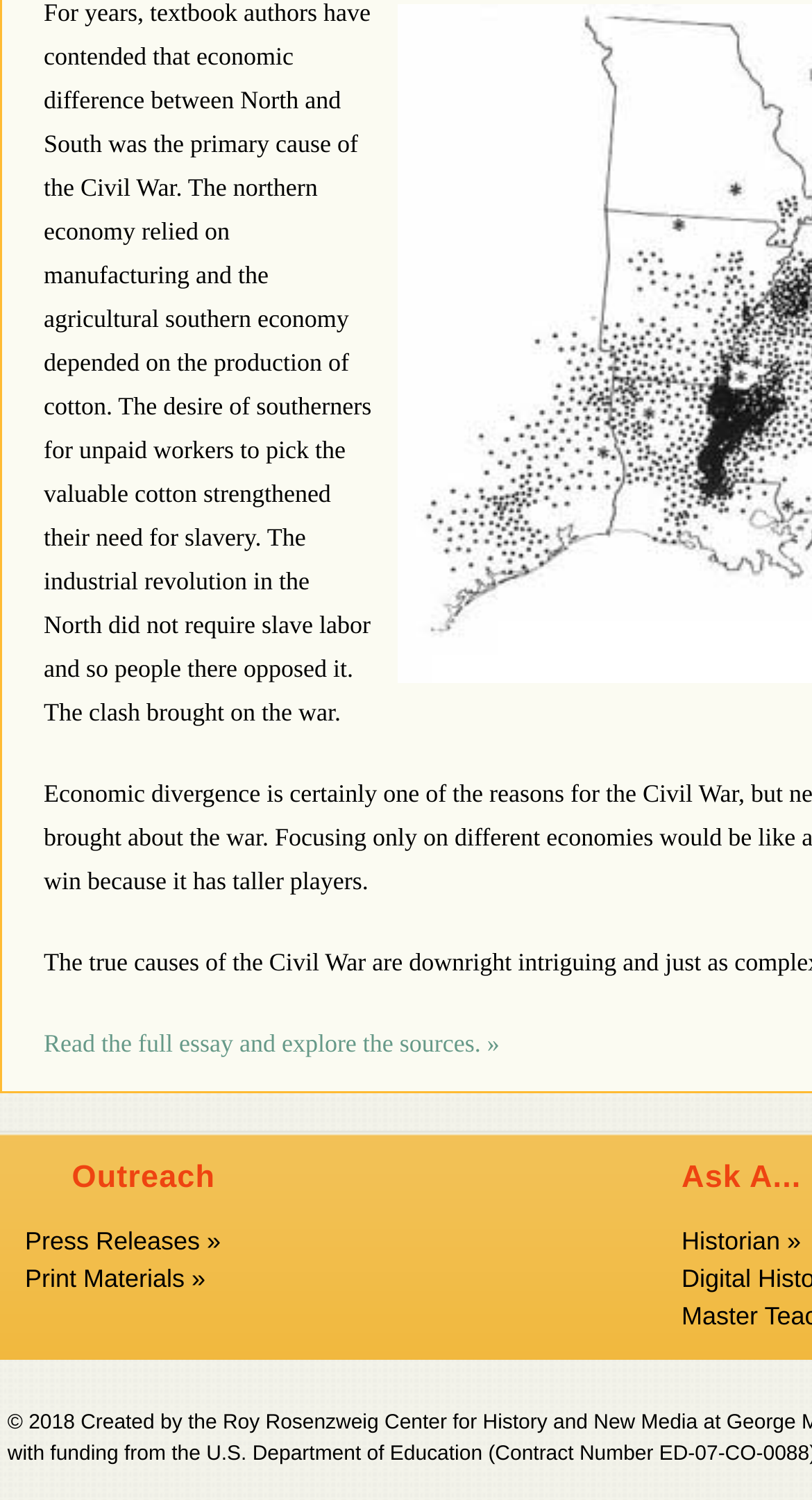Bounding box coordinates are given in the format (top-left x, top-left y, bottom-right x, bottom-right y). All values should be floating point numbers between 0 and 1. Provide the bounding box coordinate for the UI element described as: Press Releases »

[0.031, 0.818, 0.272, 0.837]